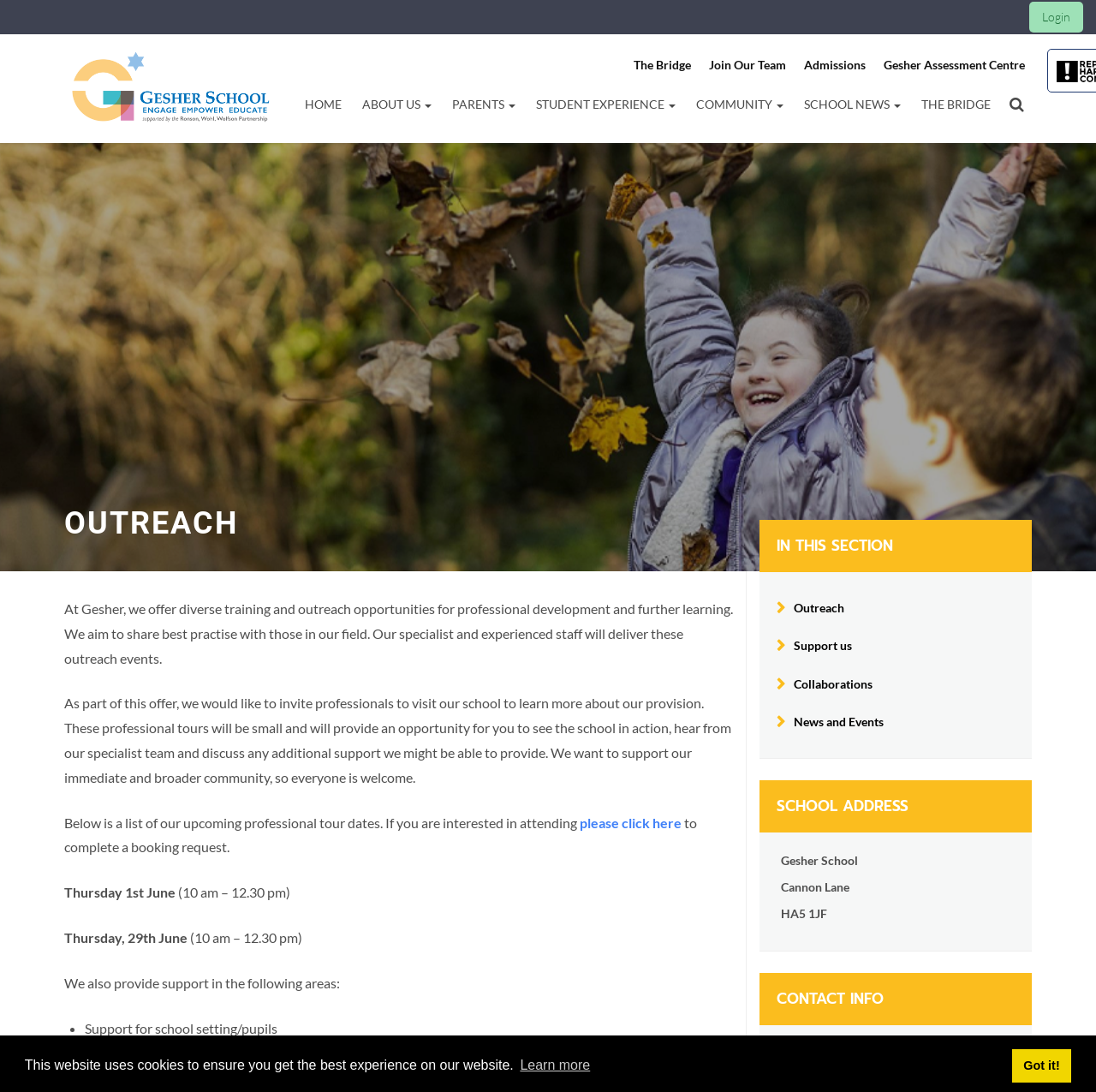Answer succinctly with a single word or phrase:
What is the date of the first professional tour?

Thursday 1st June